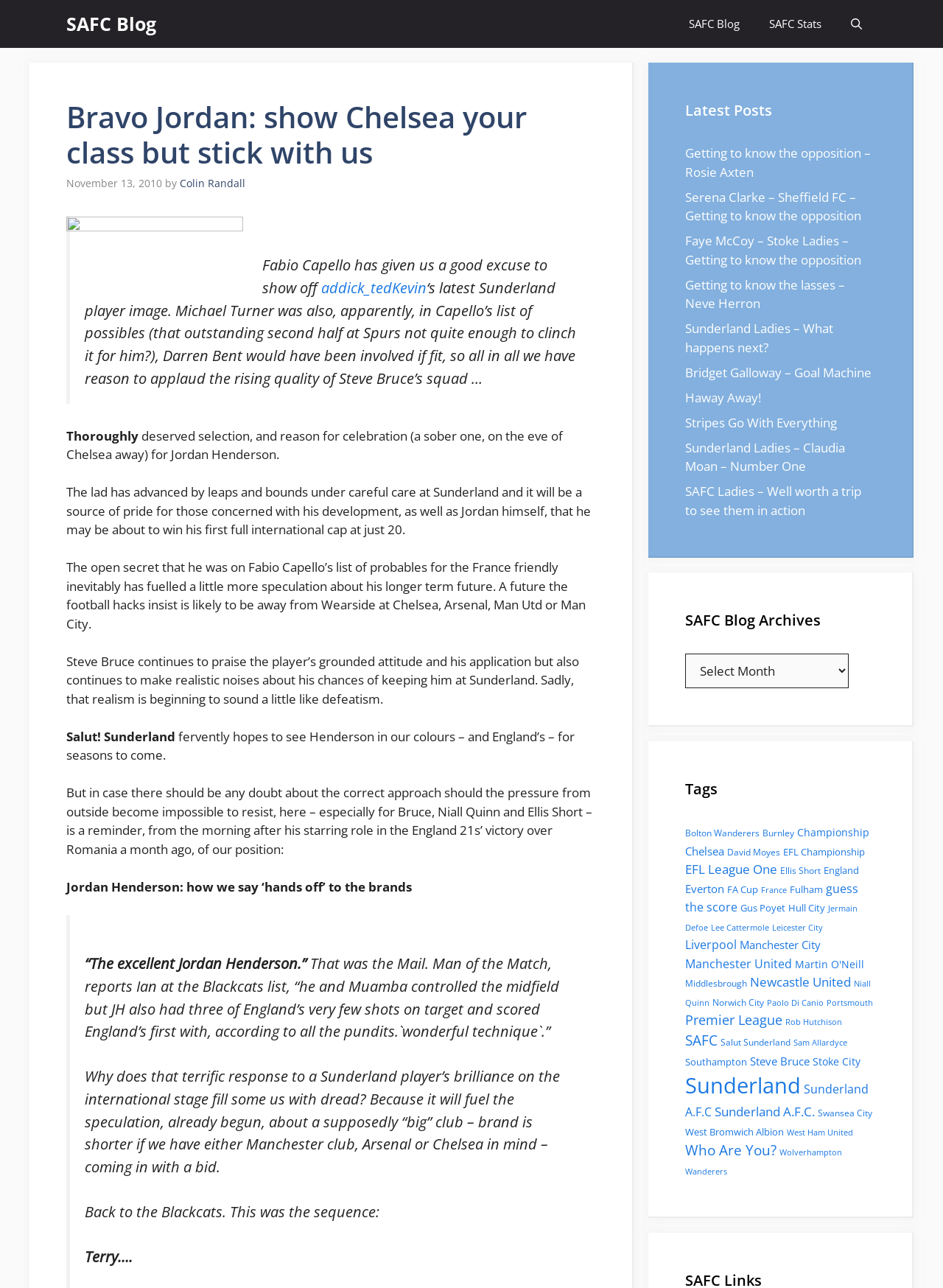What is the name of the section that lists recent posts?
Please give a detailed and elaborate answer to the question.

The name of the section that lists recent posts can be found in the complementary section on the right side of the webpage, where it says 'Latest Posts'.